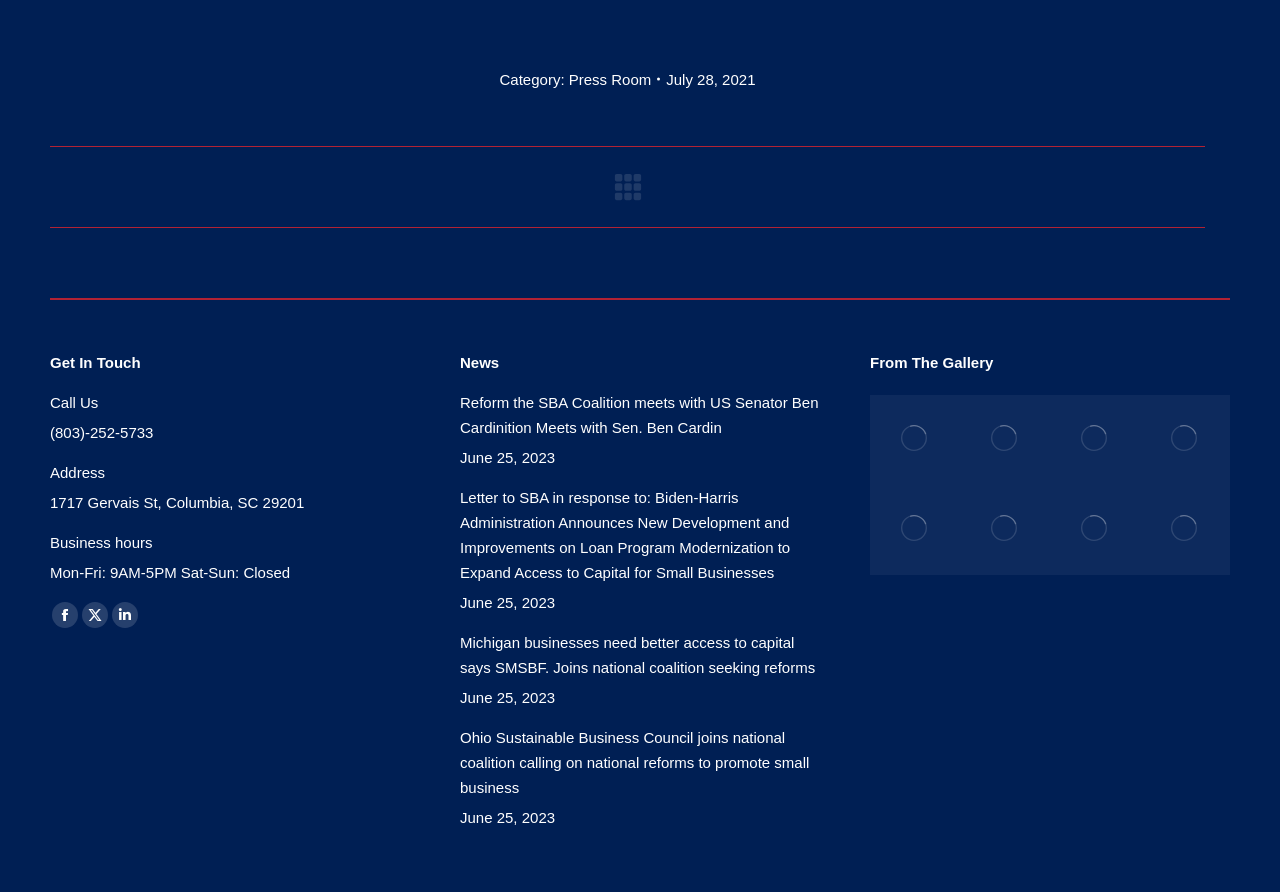What is the category of the press room? Based on the image, give a response in one word or a short phrase.

Not specified